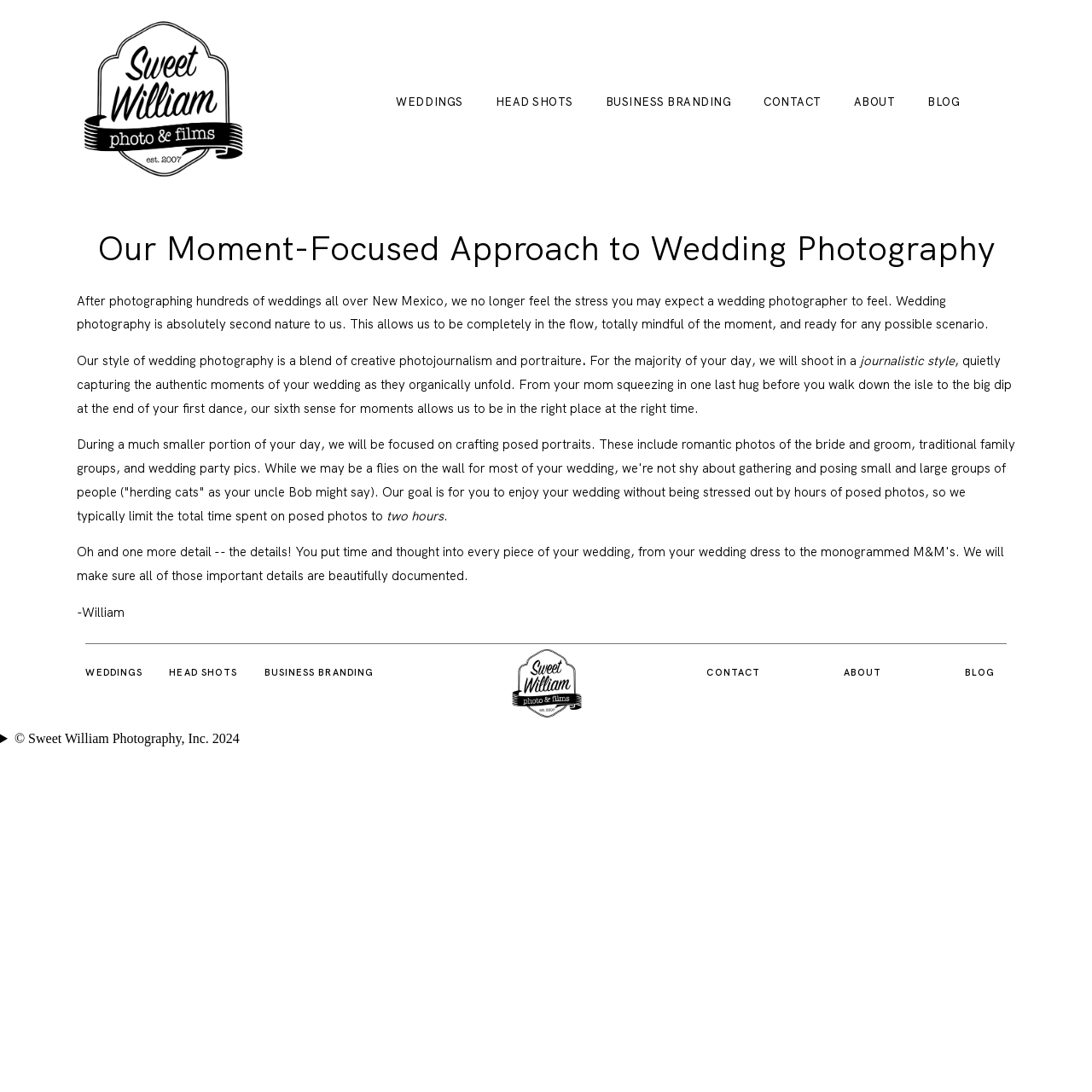Create an in-depth description of the webpage, covering main sections.

This webpage is about Sweet William Photo & Films, a wedding photography service based in Albuquerque, New Mexico. At the top of the page, there are seven links: "WEDDINGS", "HEAD SHOTS", "BUSINESS BRANDING", "CONTACT", "ABOUT", "BLOG", and an empty link. 

Below the top links, there is a main section that takes up most of the page. It starts with a heading that reads "Our Moment-Focused Approach to Wedding Photography". This is followed by a block of text that explains the service's approach to wedding photography, which is a blend of creative photojournalism and portraiture. The text also mentions that the photographers have extensive experience and can capture authentic moments of the wedding.

The text is divided into several paragraphs, with the first paragraph explaining the service's approach, the second paragraph describing their style of photography, and the third paragraph detailing their process for capturing posed portraits. The text also mentions that the posed portraits are limited to two hours.

At the bottom of the page, there is a section with the same seven links as at the top, followed by a details section with a disclosure triangle that displays the copyright information "© Sweet William Photography, Inc. 2024".